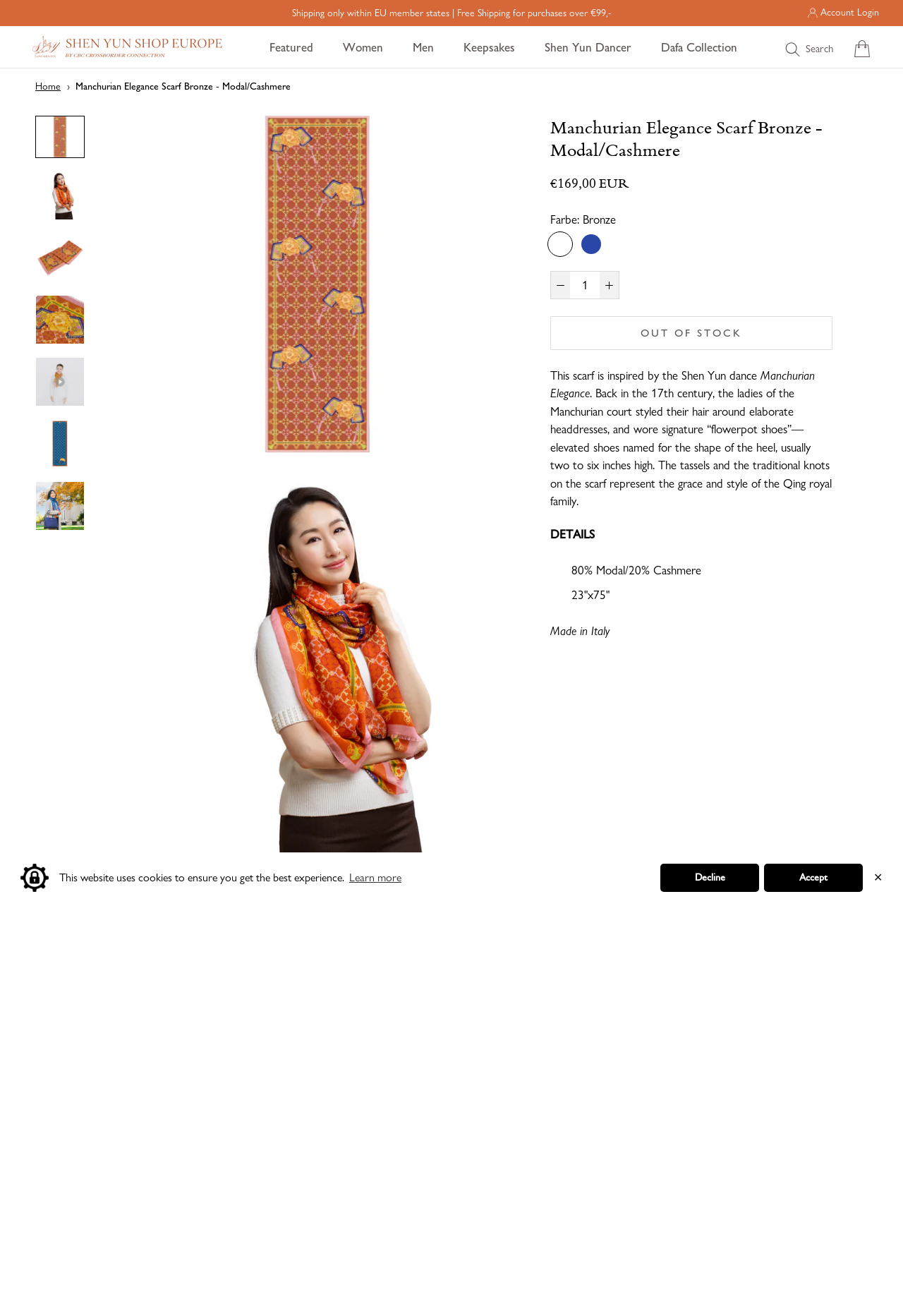What is the size of the scarf?
Please provide a single word or phrase in response based on the screenshot.

23"x75"